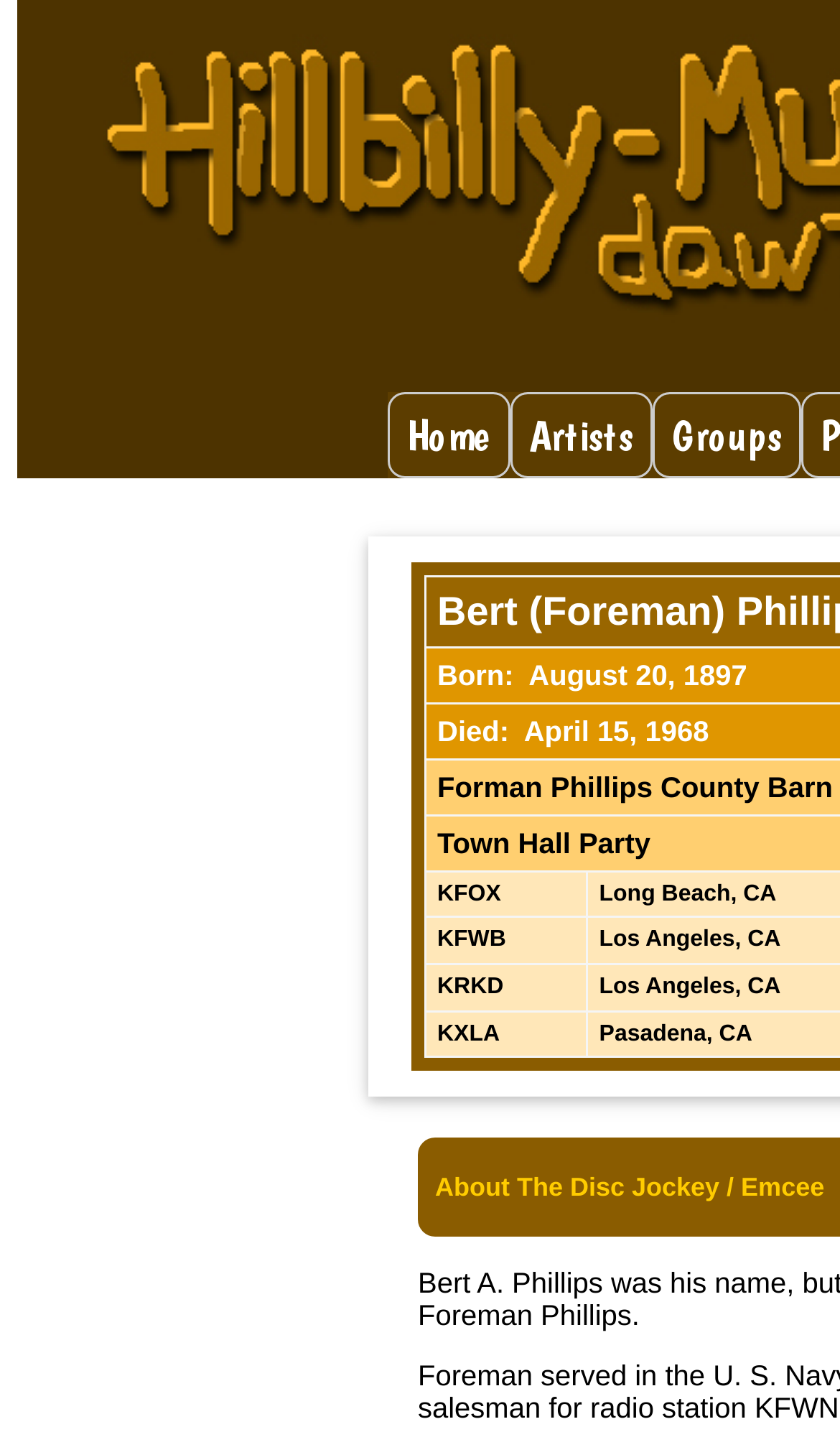What is the position of the 'Groups' button relative to the 'Home' button?
Using the visual information, respond with a single word or phrase.

to the right